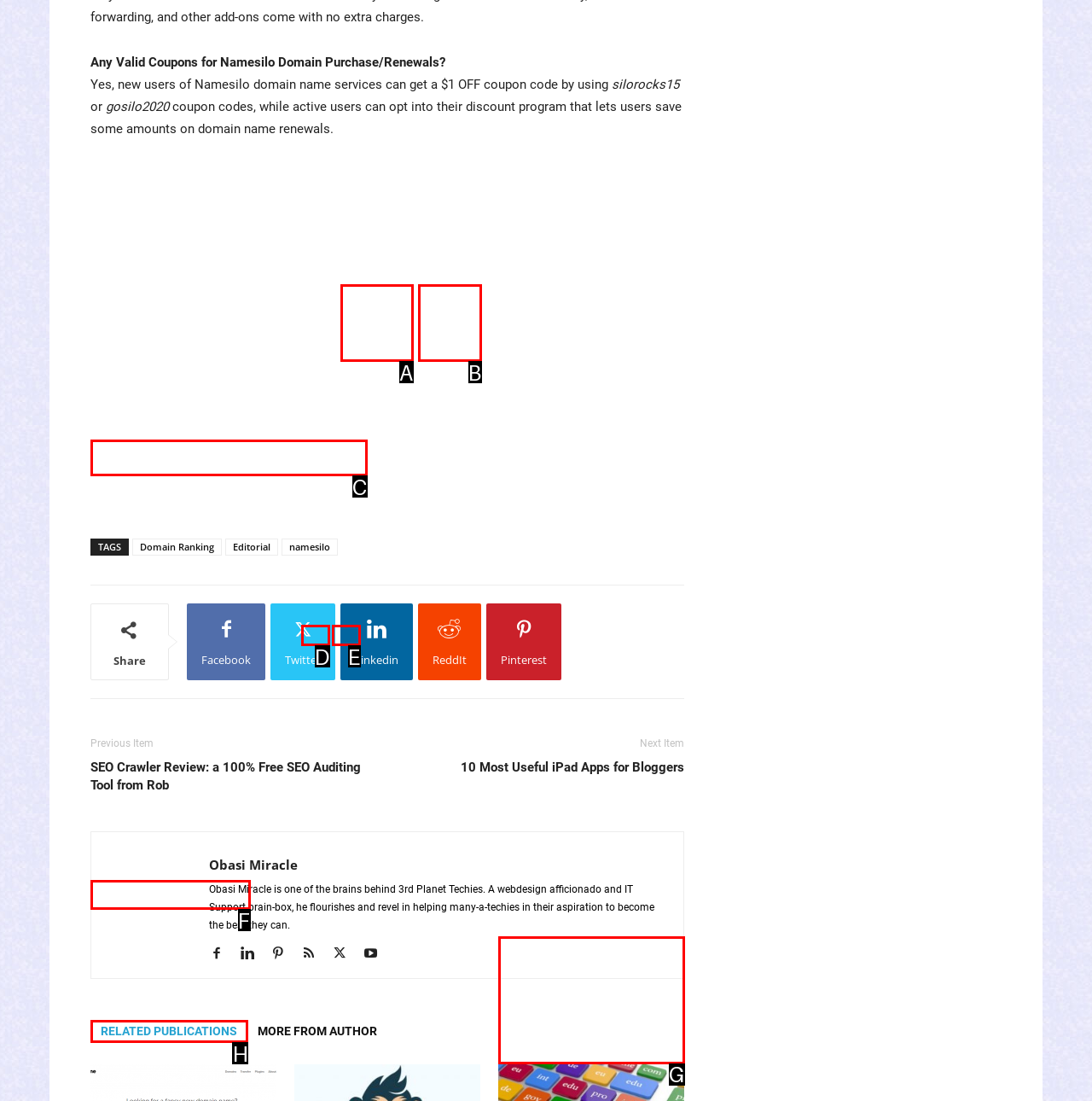Determine which UI element you should click to perform the task: Check the 'RELATED PUBLICATIONS'
Provide the letter of the correct option from the given choices directly.

H